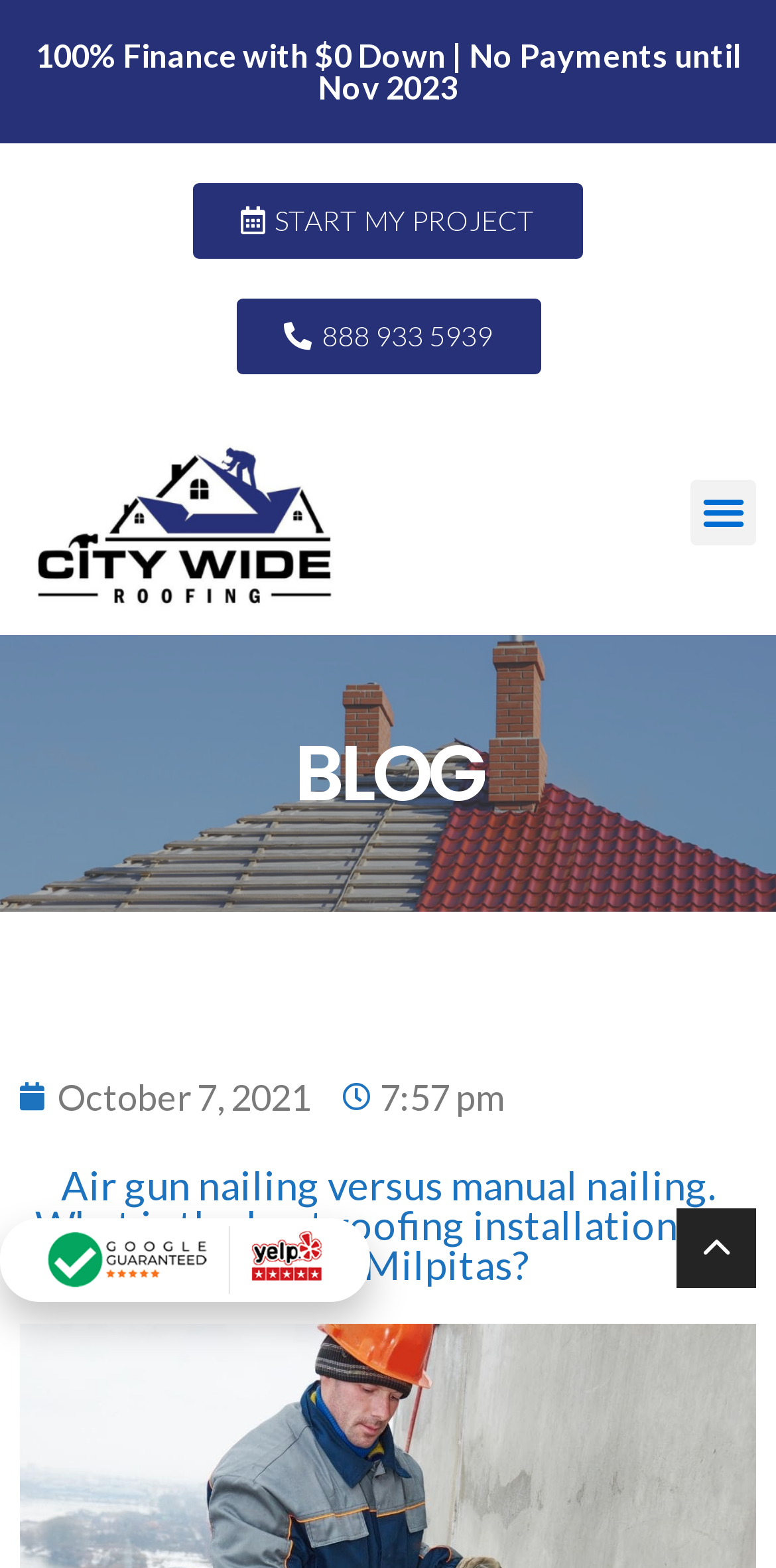Describe all the key features of the webpage in detail.

The webpage appears to be a blog or article page from Citywide Roofing and Remodeling, with a focus on roofing installation in Milpitas. At the top of the page, there is a prominent heading that reads "100% Finance with $0 Down | No Payments until Nov 2023", which suggests a promotional offer. Below this heading, there are two links: "START MY PROJECT" and a phone number "888 933 5939". 

To the right of these links, there is a menu toggle button labeled "Menu Toggle". Further down the page, there is a heading that reads "BLOG", which is likely a navigation element. Below the "BLOG" heading, there is a link to a specific blog post dated "October 7, 2021", accompanied by a timestamp "7:57 pm". 

The main content of the page appears to be an article titled "Air gun nailing versus manual nailing. What is the best roofing installation for you in Milpitas?", which is a heading that spans almost the entire width of the page. There is also an icon or image to the right of this heading, but its contents are not specified. Overall, the page has a simple layout with a focus on promoting a specific service or offer related to roofing installation.